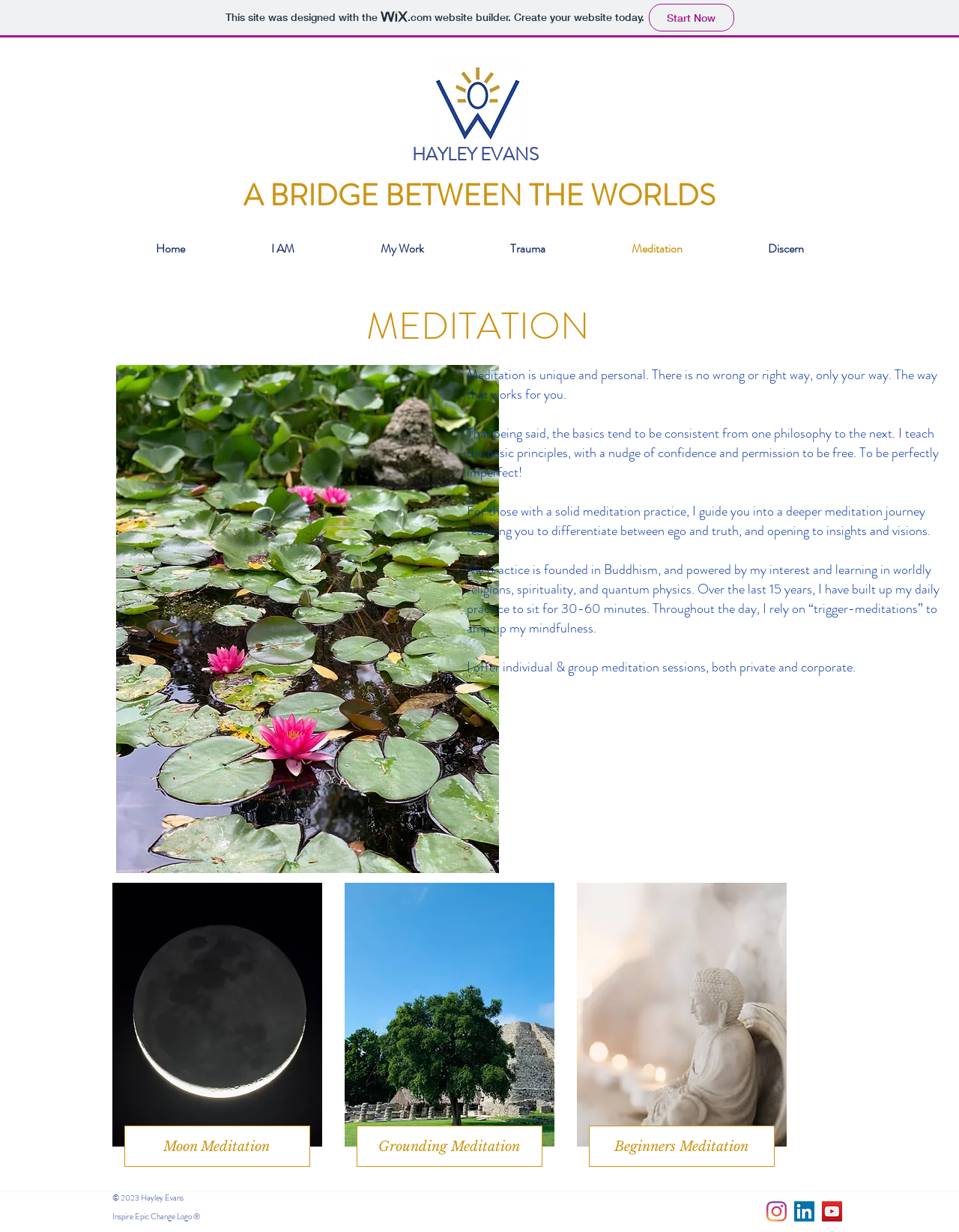Answer succinctly with a single word or phrase:
What is the name of the logo?

Inspire Epic Change Logo